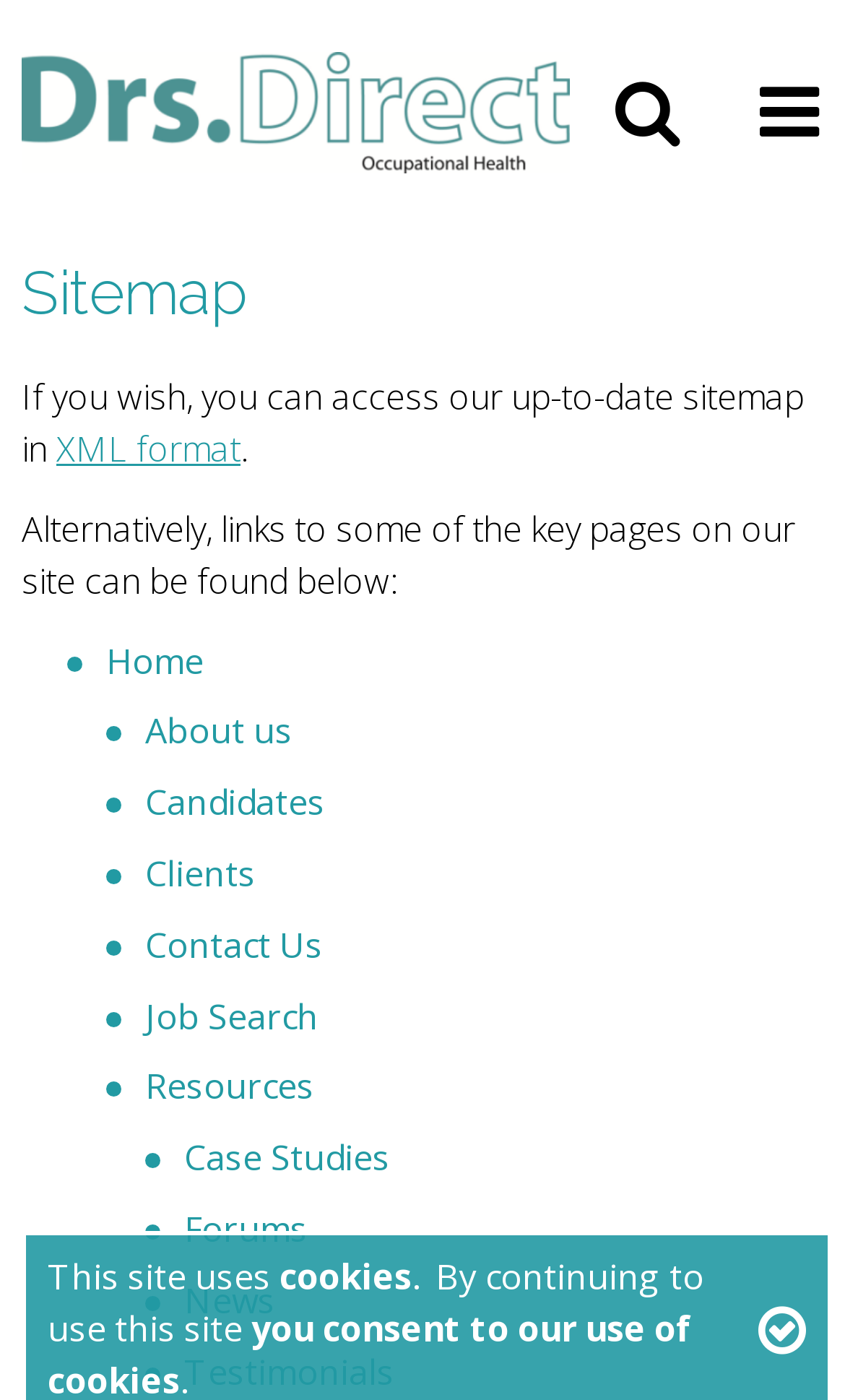Use a single word or phrase to answer this question: 
Is there a search function available on the webpage?

Yes